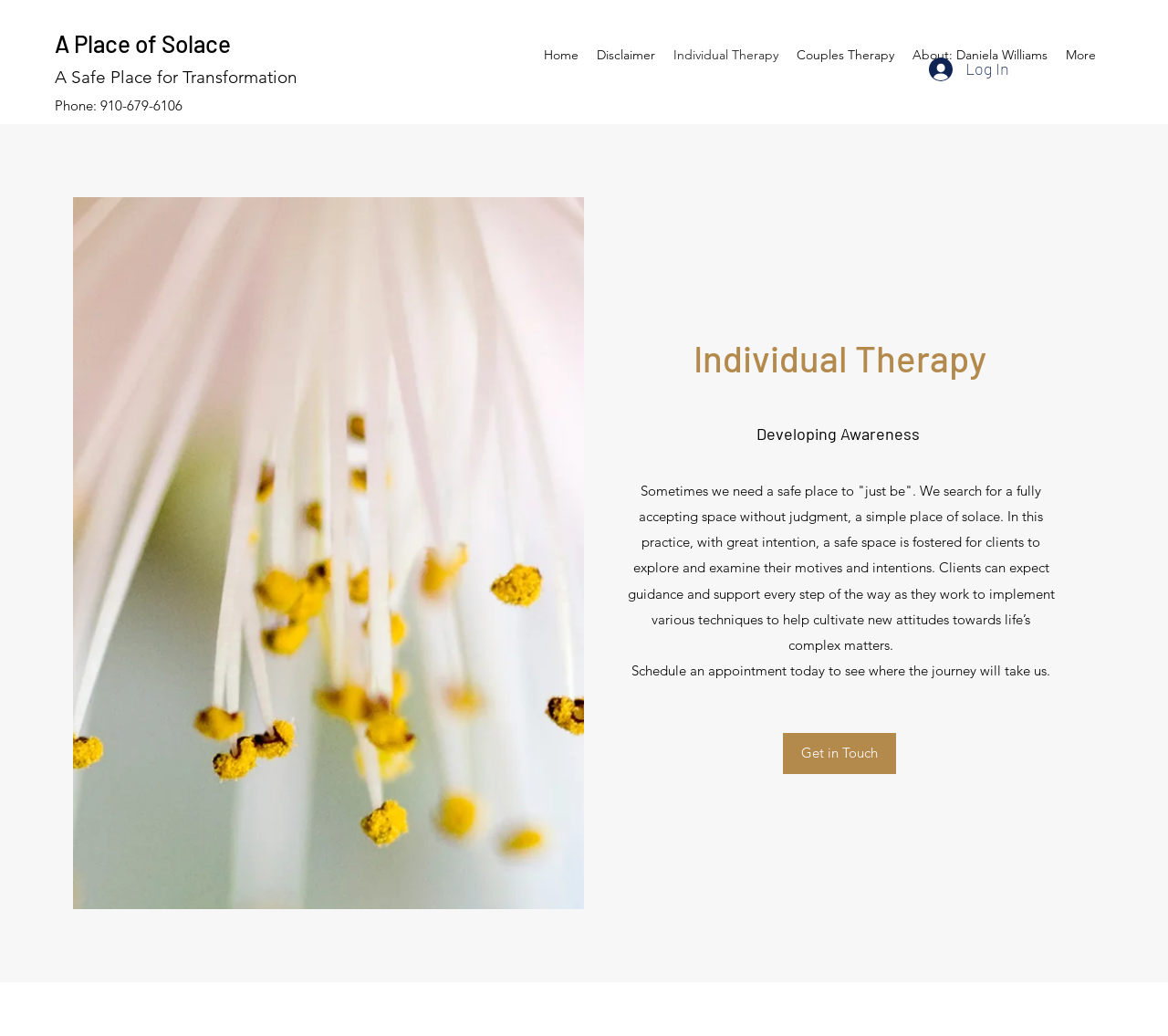What can clients expect from the therapist?
Using the information presented in the image, please offer a detailed response to the question.

I found this information by reading the static text element that says 'Clients can expect guidance and support every step of the way as they work to implement various techniques to help cultivate new attitudes towards life’s complex matters.' which explicitly states what clients can expect from the therapist.